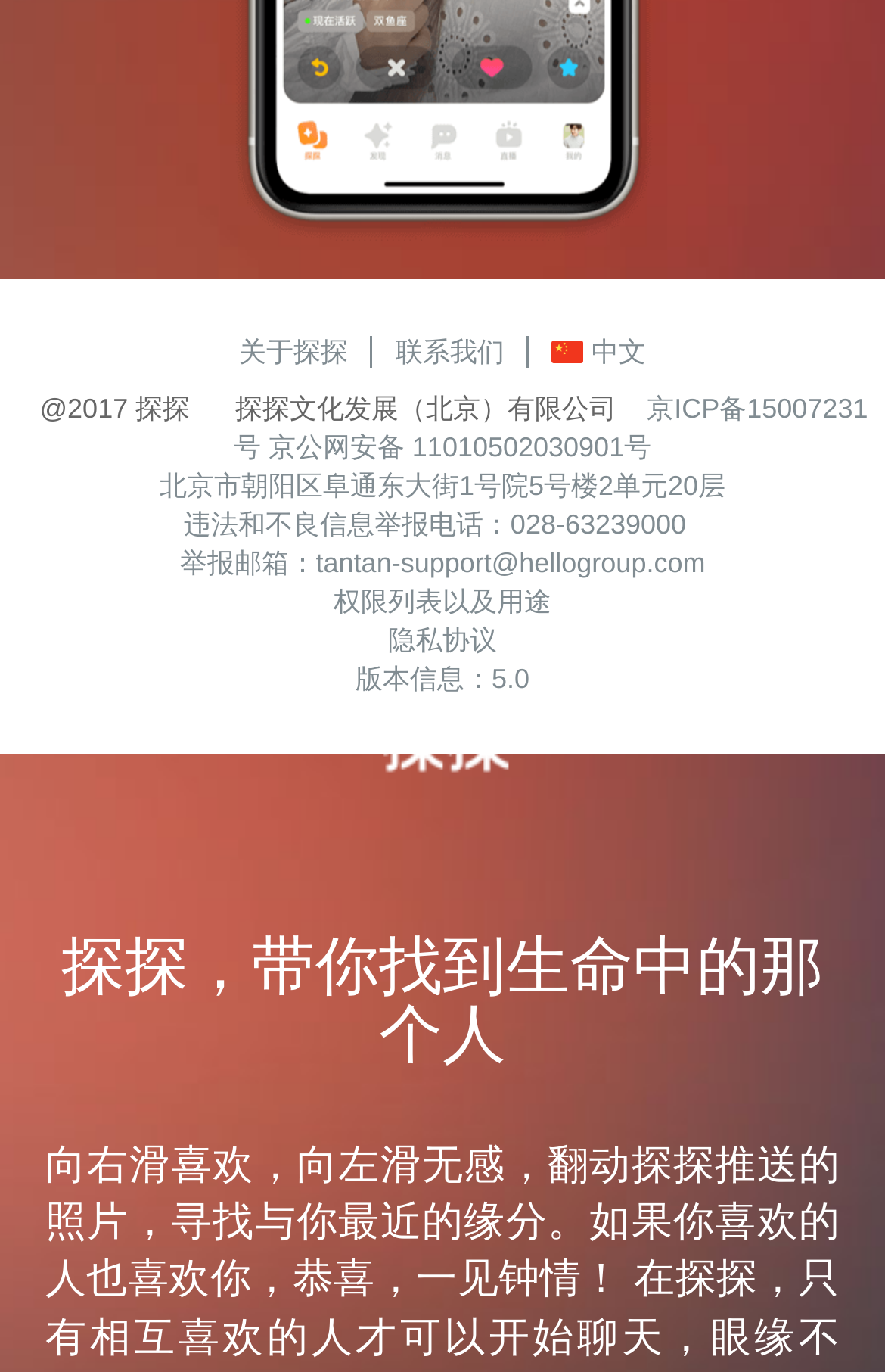Extract the bounding box coordinates for the UI element described by the text: "举报邮箱：tantan-support@hellogroup.com". The coordinates should be in the form of [left, top, right, bottom] with values between 0 and 1.

[0.203, 0.399, 0.797, 0.422]